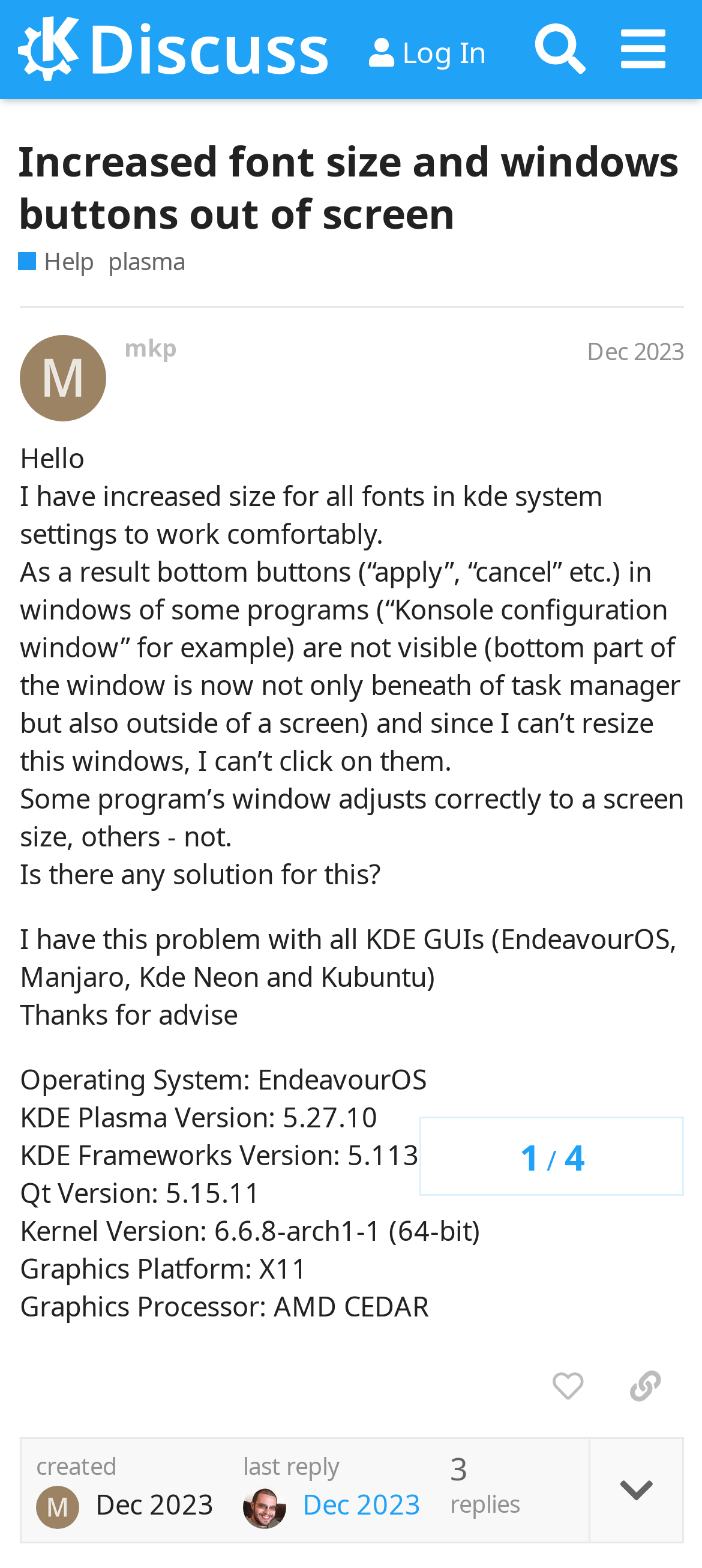What is the topic of this discussion?
Based on the content of the image, thoroughly explain and answer the question.

I determined the topic of this discussion by looking at the heading element with the text 'Increased font size and windows buttons out of screen' which is a prominent element on the webpage.